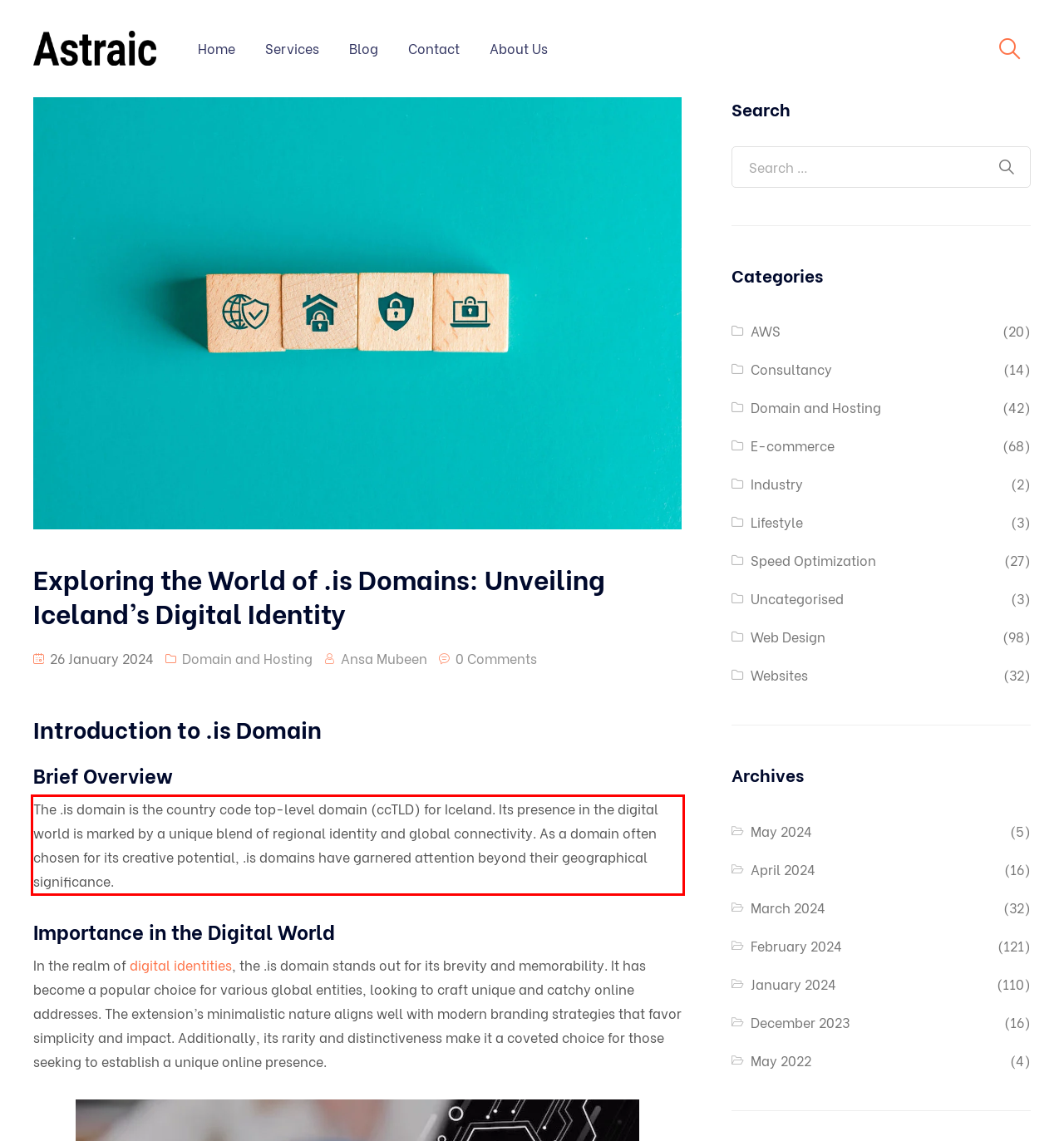Please perform OCR on the UI element surrounded by the red bounding box in the given webpage screenshot and extract its text content.

The .is domain is the country code top-level domain (ccTLD) for Iceland. Its presence in the digital world is marked by a unique blend of regional identity and global connectivity. As a domain often chosen for its creative potential, .is domains have garnered attention beyond their geographical significance.